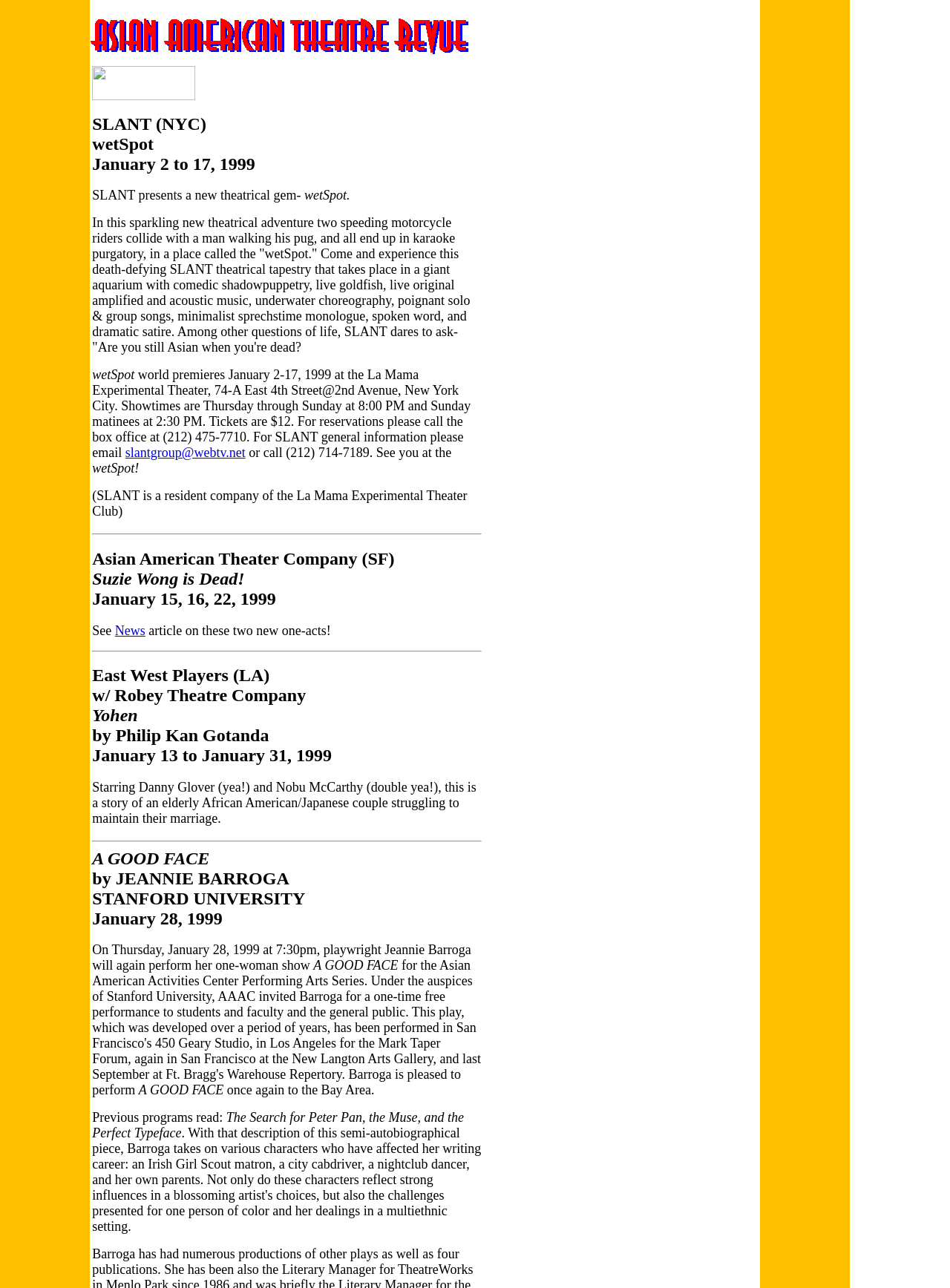Utilize the details in the image to give a detailed response to the question: What is the date of the SLANT event?

I found the date of the SLANT event by looking at the heading 'SLANT (NYC) wetSpot January 2 to 17, 1999', which indicates that the event takes place from January 2 to 17, 1999.